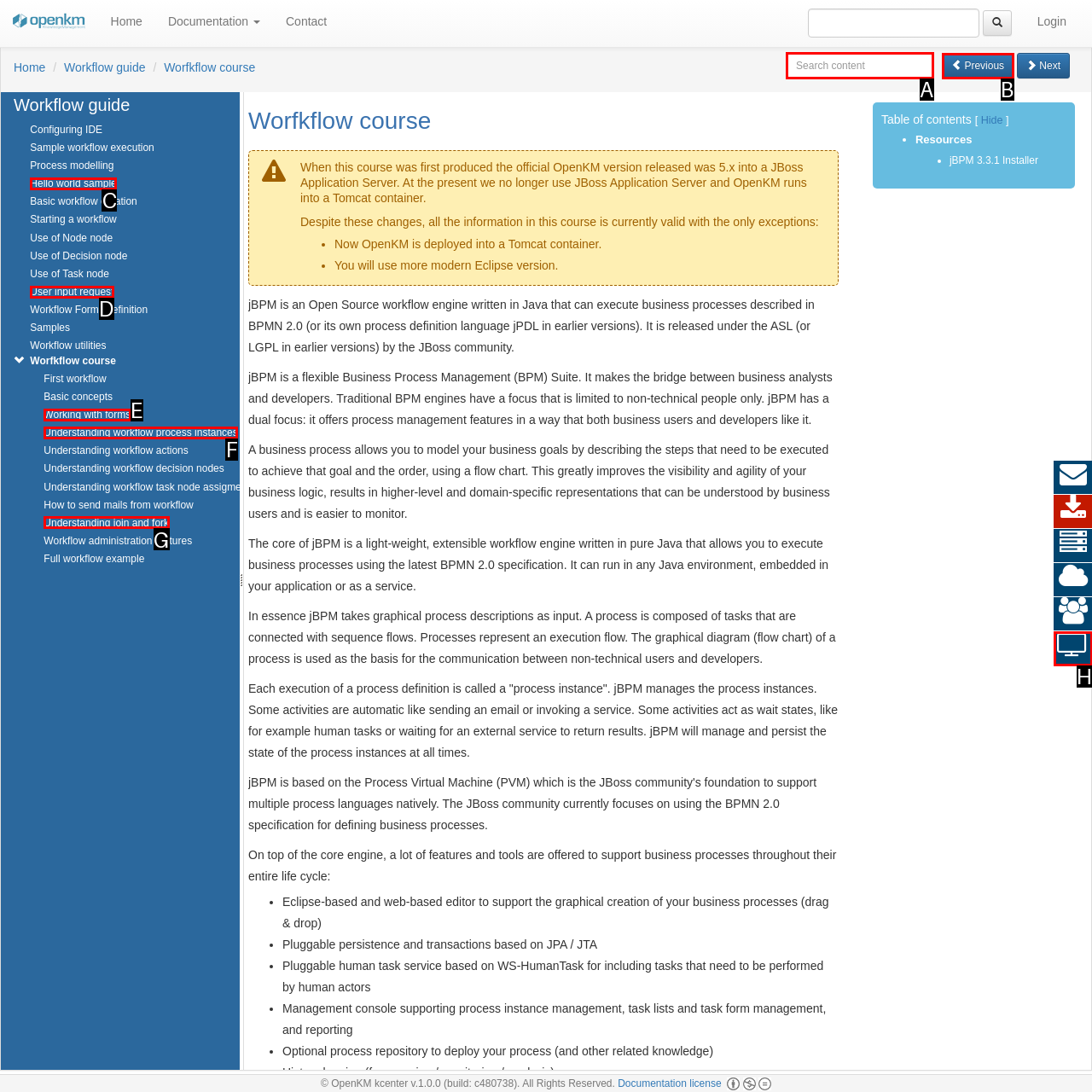Select the letter associated with the UI element you need to click to perform the following action: Search for content
Reply with the correct letter from the options provided.

A